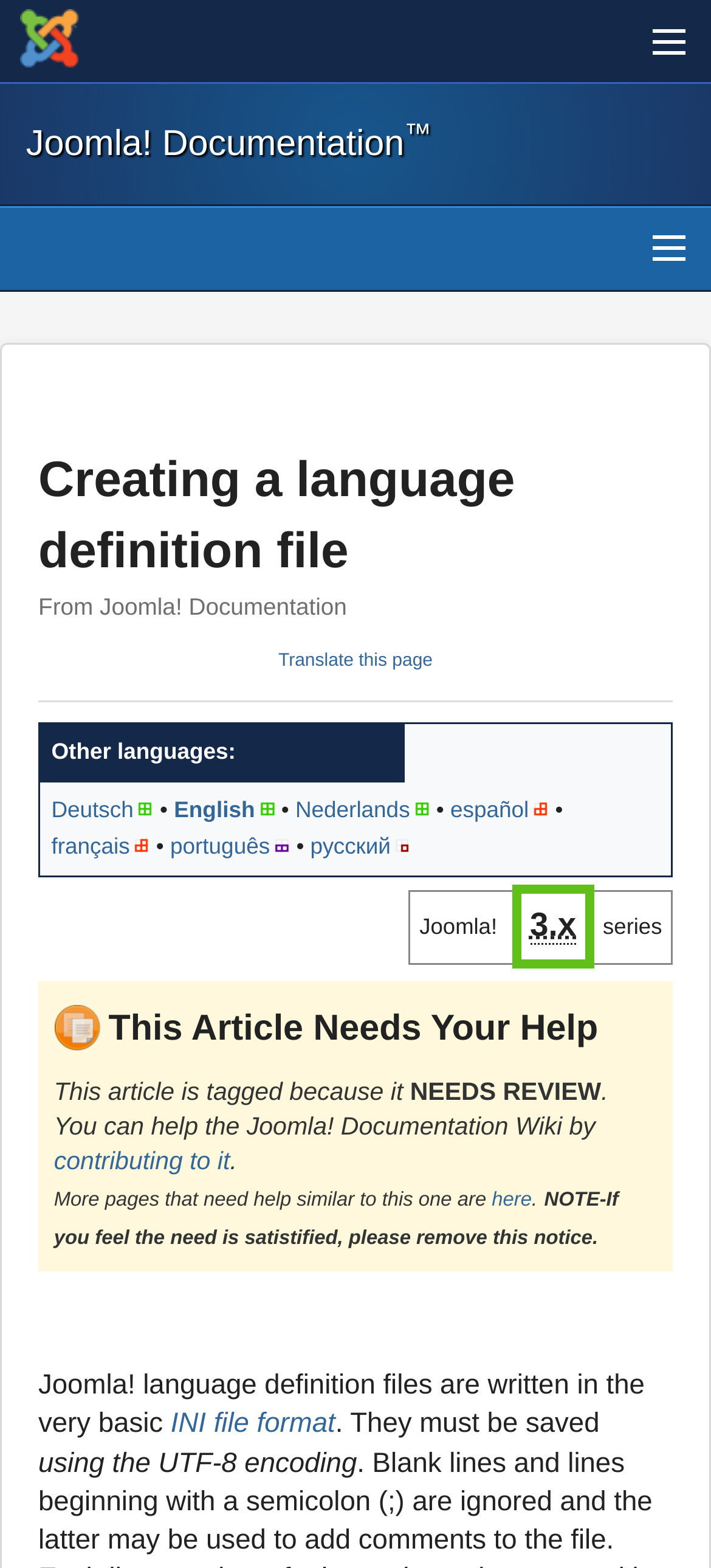What is the name of the documentation?
Respond to the question with a well-detailed and thorough answer.

The name of the documentation can be found in the top-left corner of the webpage, where it is written as 'Joomla! Documentation' with a Joomla! logo next to it.